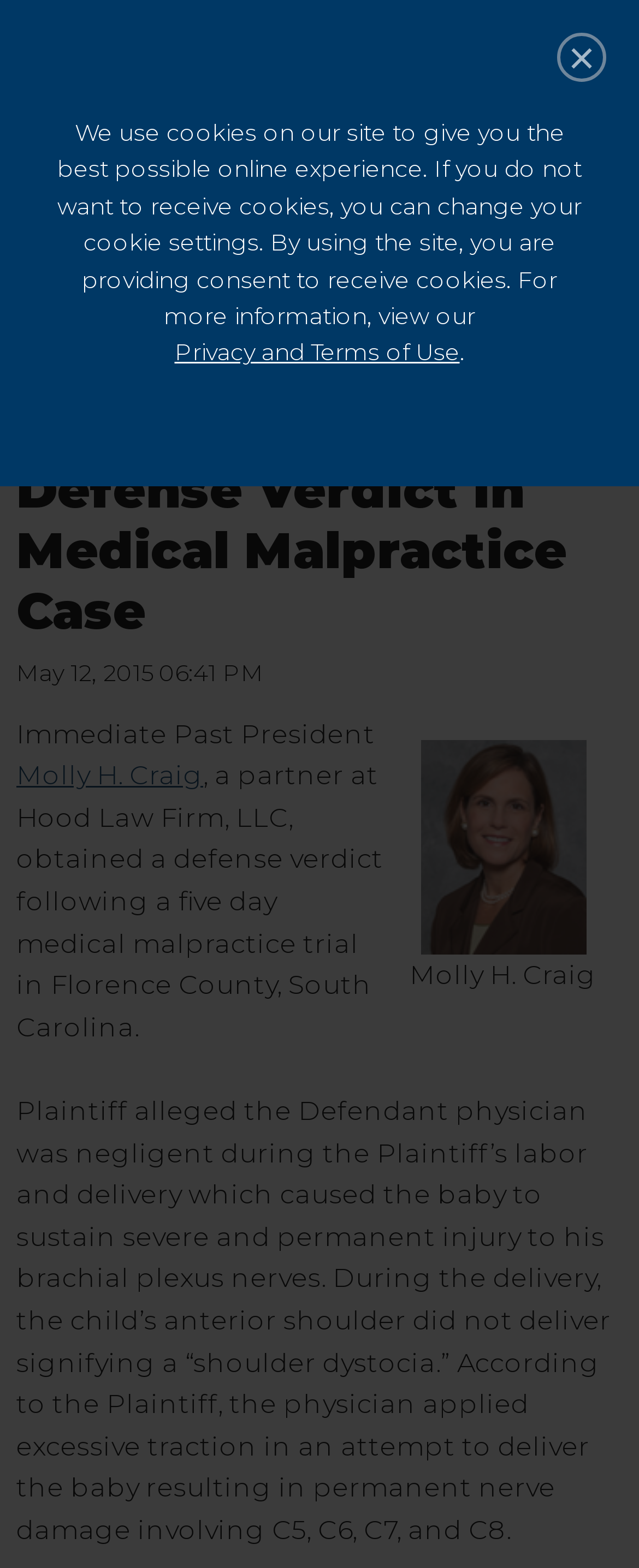Please specify the bounding box coordinates of the clickable region to carry out the following instruction: "learn about FC Barcelona". The coordinates should be four float numbers between 0 and 1, in the format [left, top, right, bottom].

None